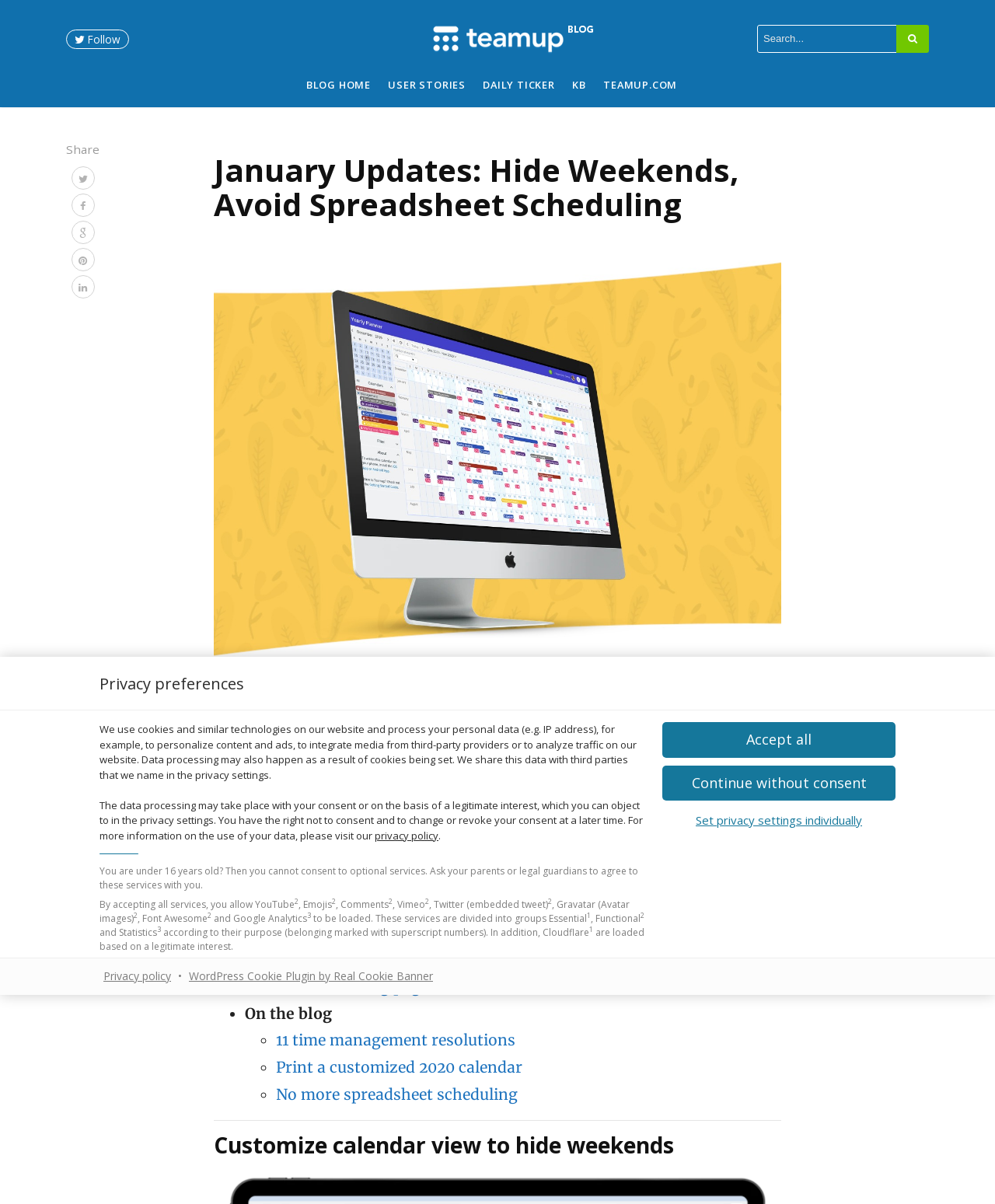Determine the bounding box coordinates of the element that should be clicked to execute the following command: "Switch to tab 2".

None